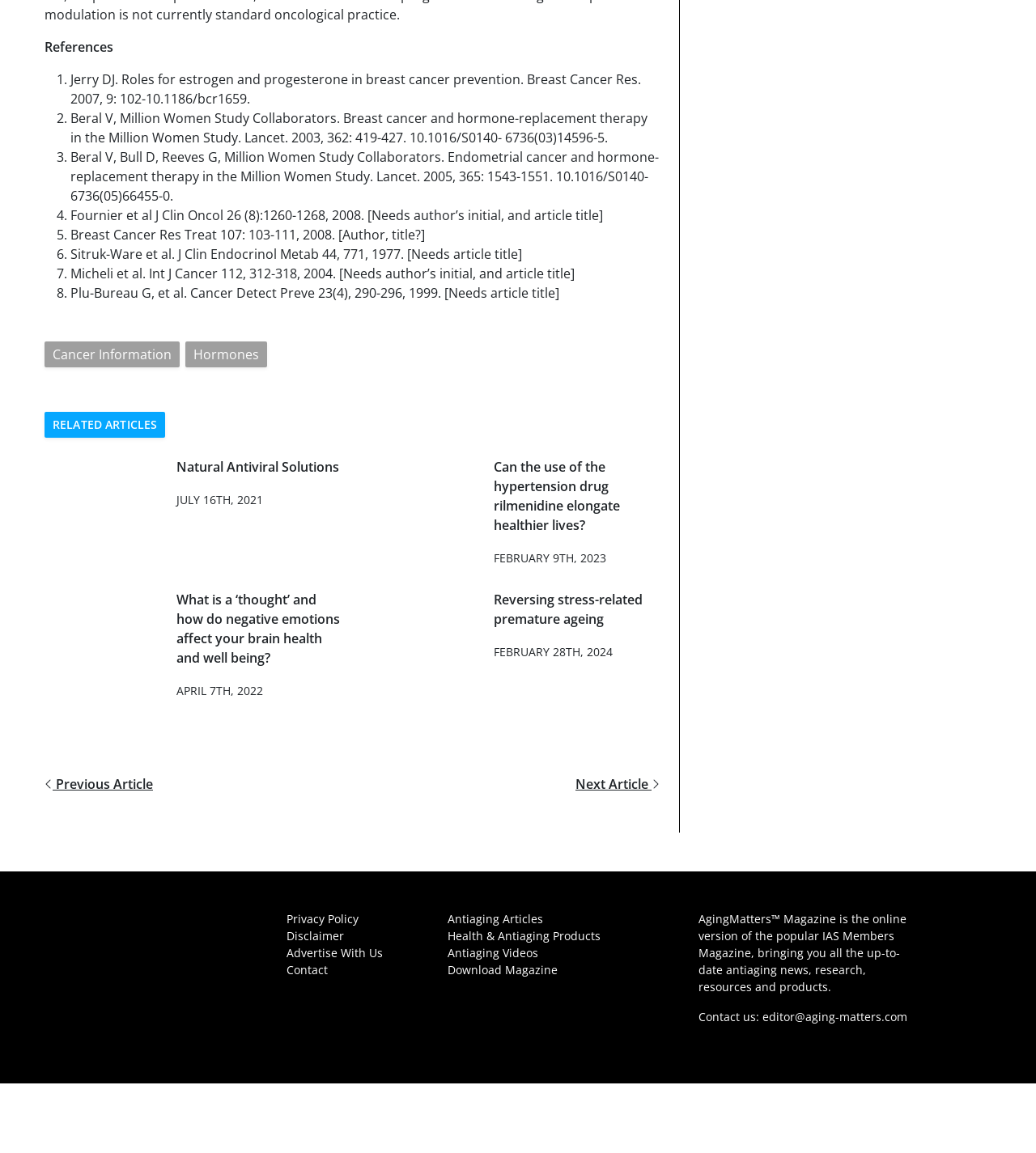Locate the bounding box coordinates of the element I should click to achieve the following instruction: "Read 'RELATED ARTICLES'".

[0.051, 0.362, 0.152, 0.375]